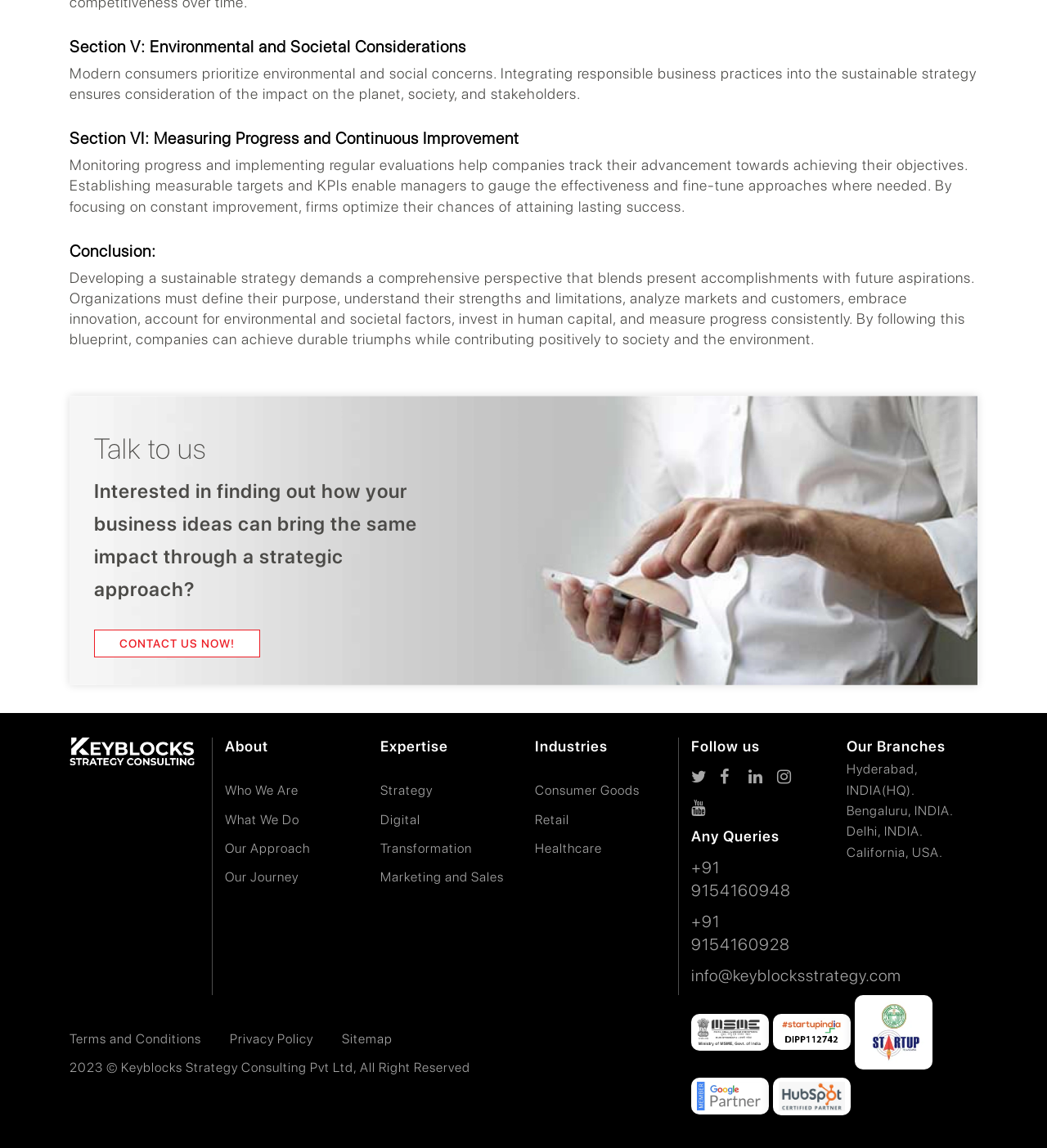Identify the bounding box for the described UI element. Provide the coordinates in (top-left x, top-left y, bottom-right x, bottom-right y) format with values ranging from 0 to 1: Contact us now!

[0.09, 0.548, 0.248, 0.572]